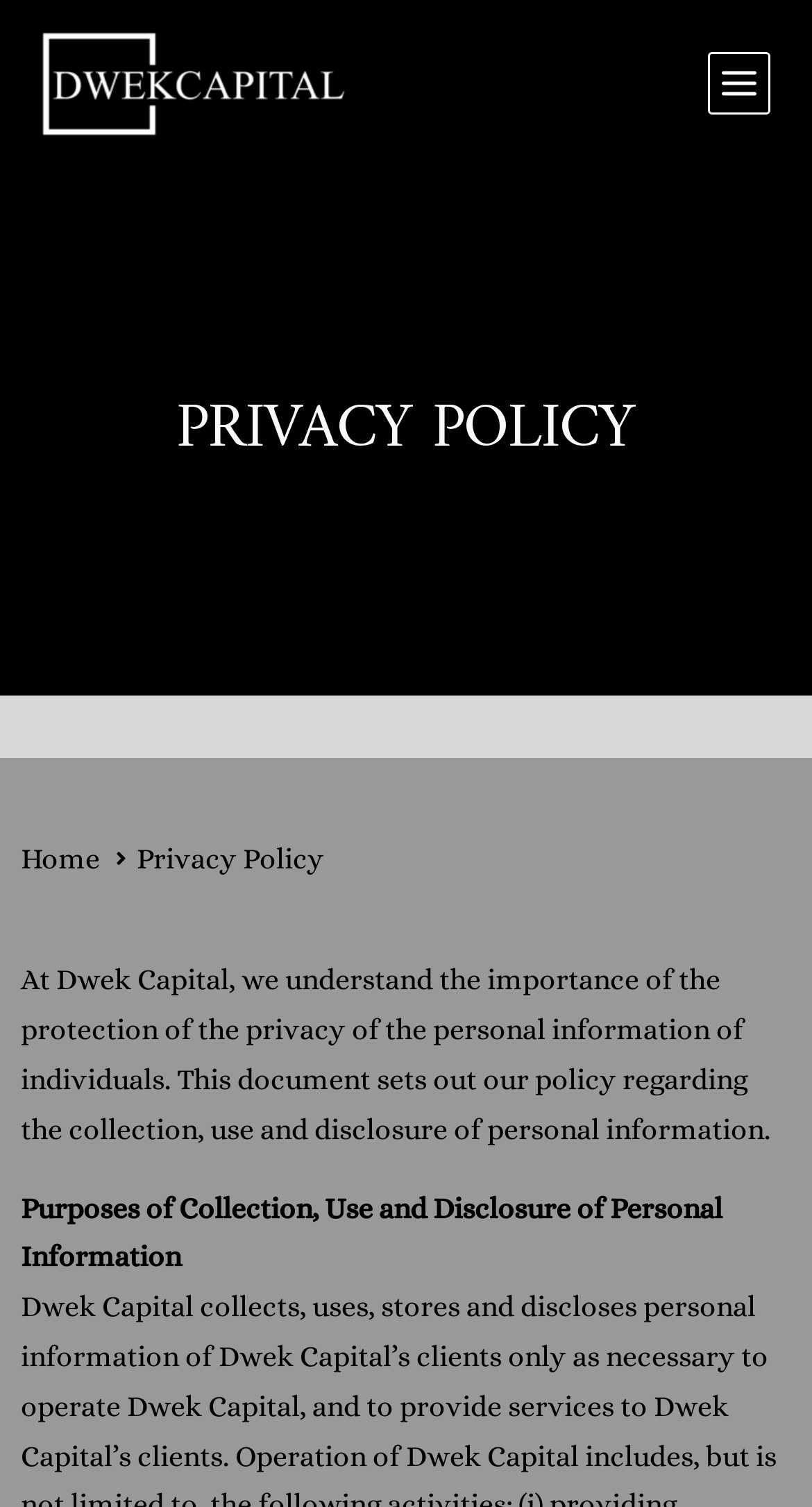What is the purpose of this document?
Can you provide a detailed and comprehensive answer to the question?

The purpose of this document can be inferred from the static text that says 'This document sets out our policy regarding the collection, use and disclosure of personal information.' This suggests that the document is meant to outline the company's privacy policy.